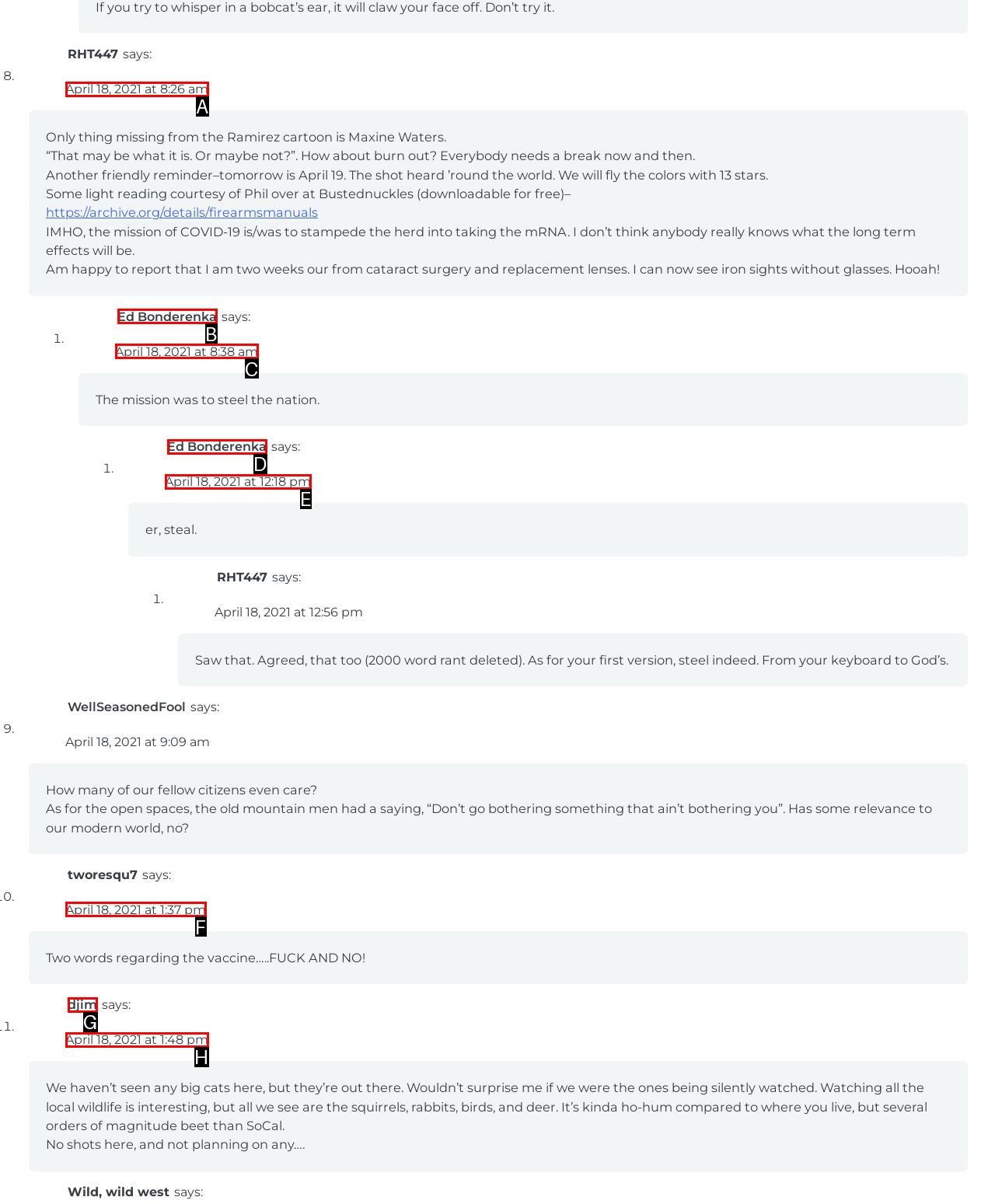Select the letter that aligns with the description: Ed Bonderenka. Answer with the letter of the selected option directly.

B